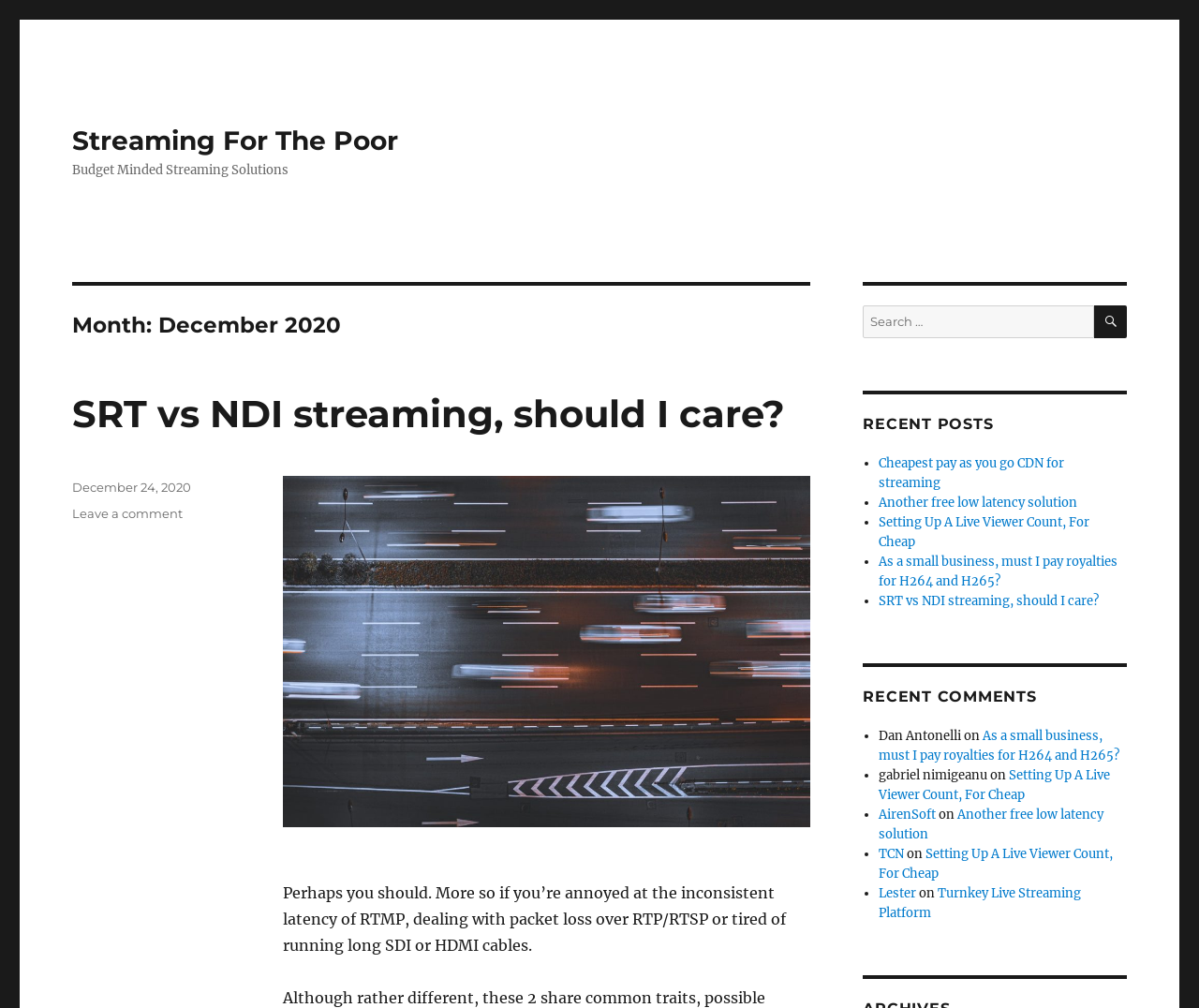How many recent posts are listed?
Please provide a single word or phrase answer based on the image.

5